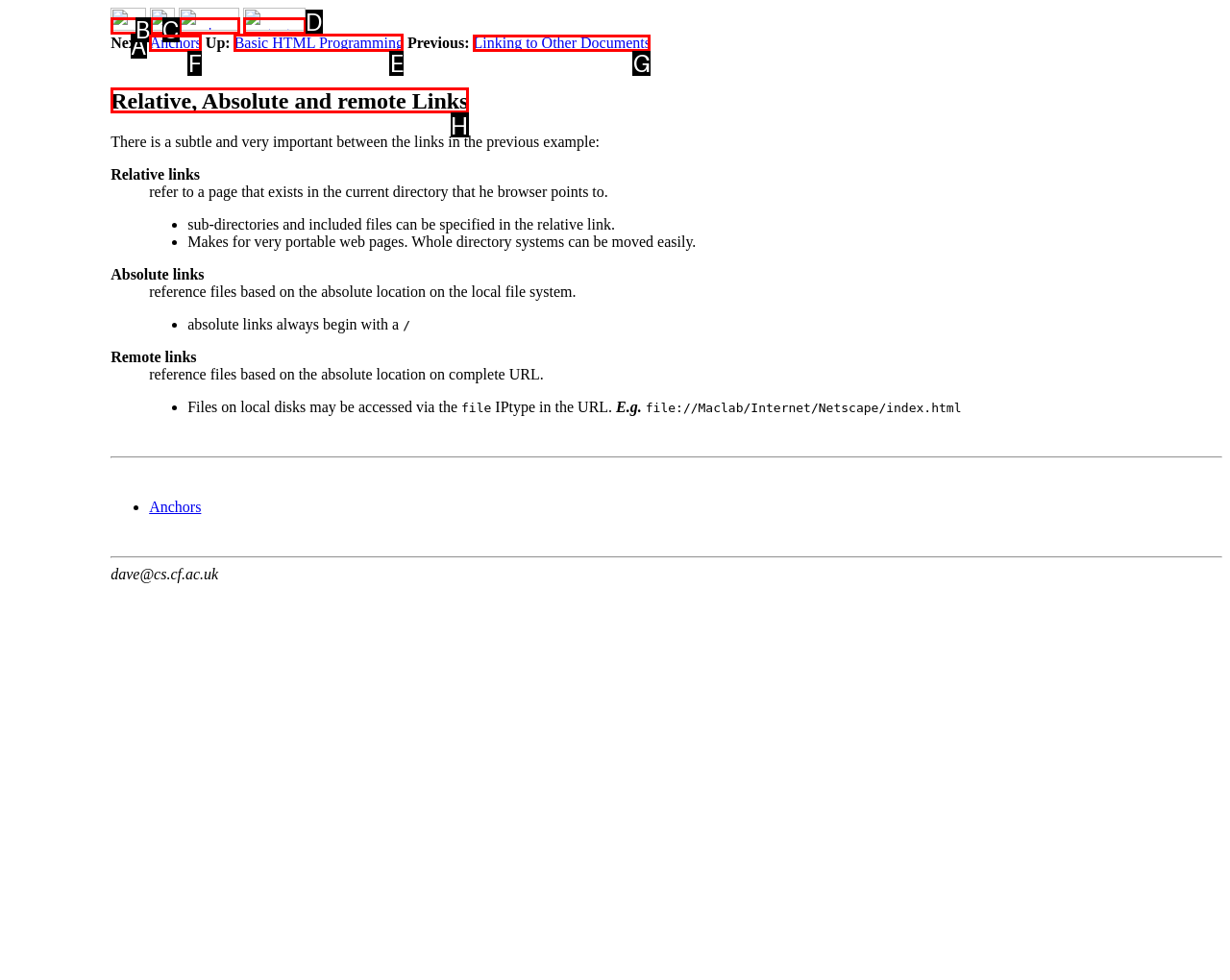Tell me which one HTML element I should click to complete the following task: View Basic HTML Programming
Answer with the option's letter from the given choices directly.

E